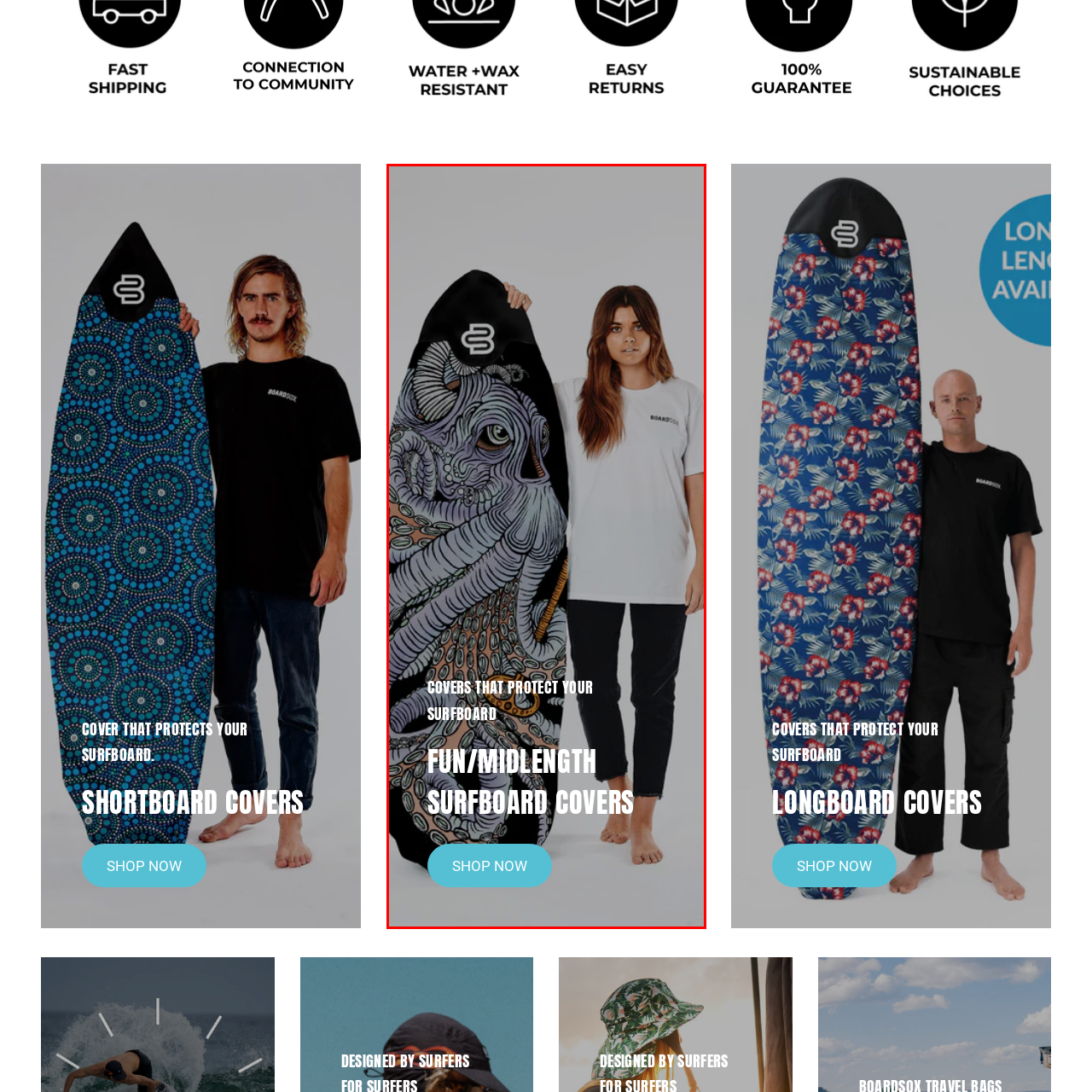What is the color of the model's t-shirt?
View the image highlighted by the red bounding box and provide your answer in a single word or a brief phrase.

White